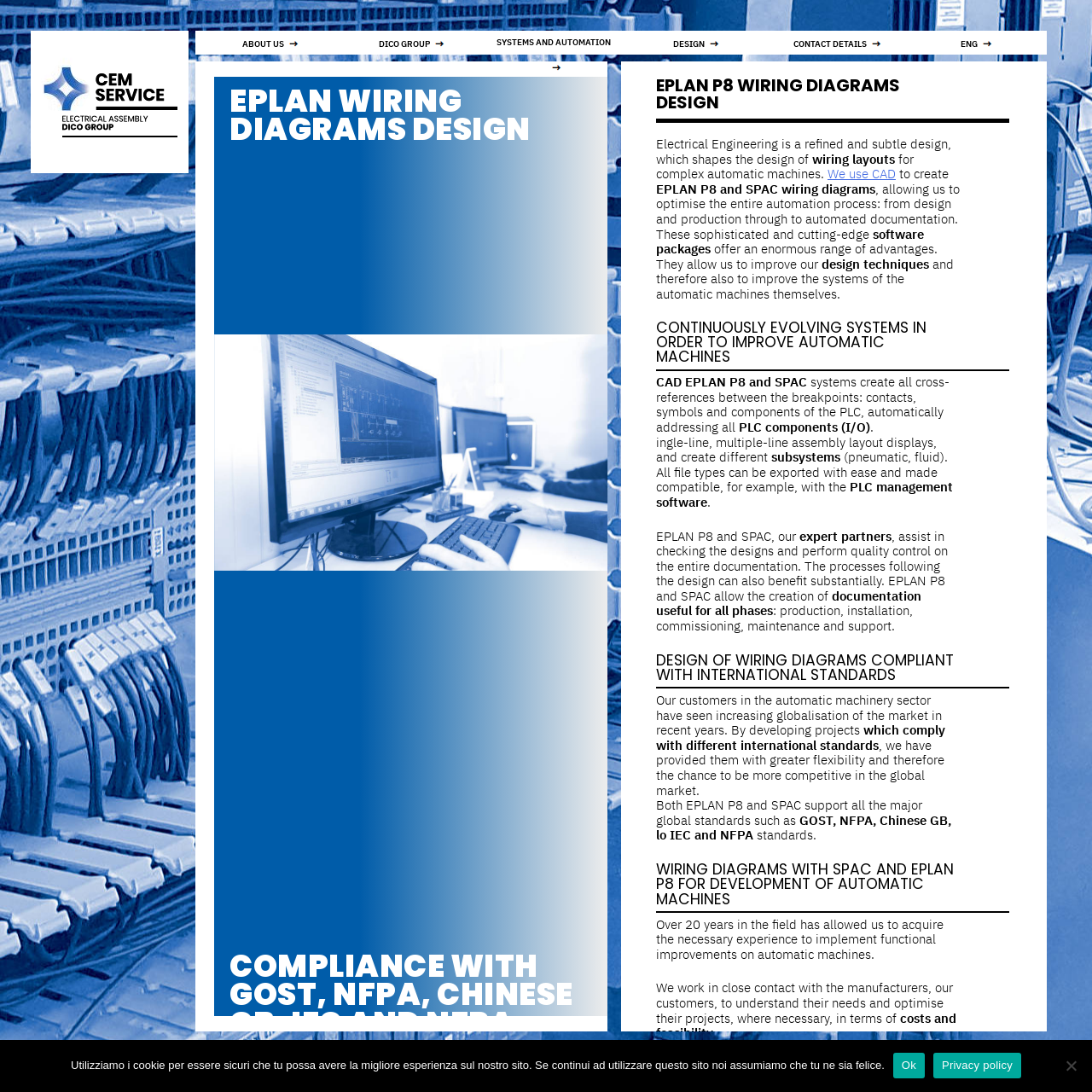Determine the bounding box coordinates in the format (top-left x, top-left y, bottom-right x, bottom-right y). Ensure all values are floating point numbers between 0 and 1. Identify the bounding box of the UI element described by: We use CAD

[0.758, 0.152, 0.82, 0.167]